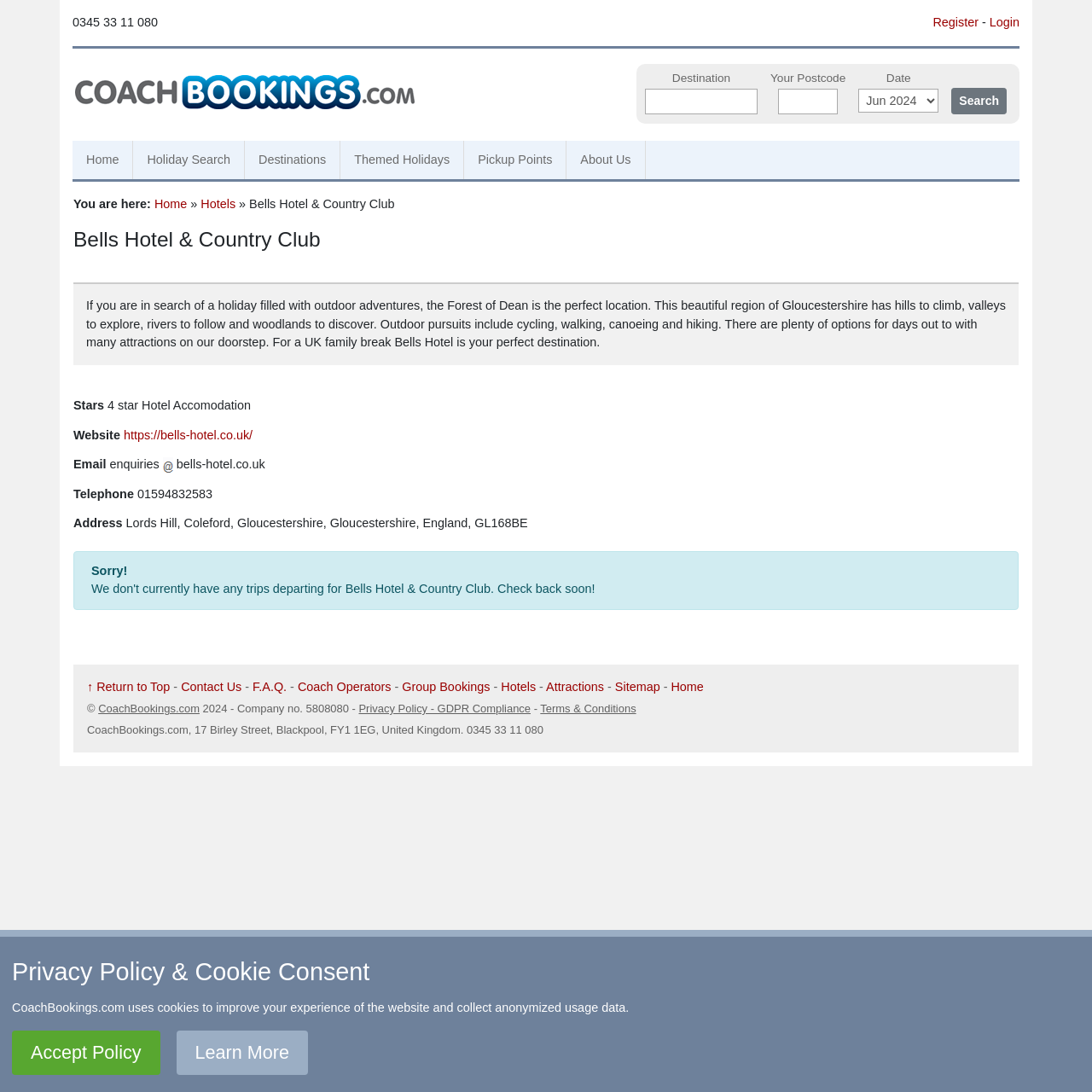Could you provide the bounding box coordinates for the portion of the screen to click to complete this instruction: "Get more information about Bells Hotel & Country Club"?

[0.141, 0.181, 0.171, 0.193]